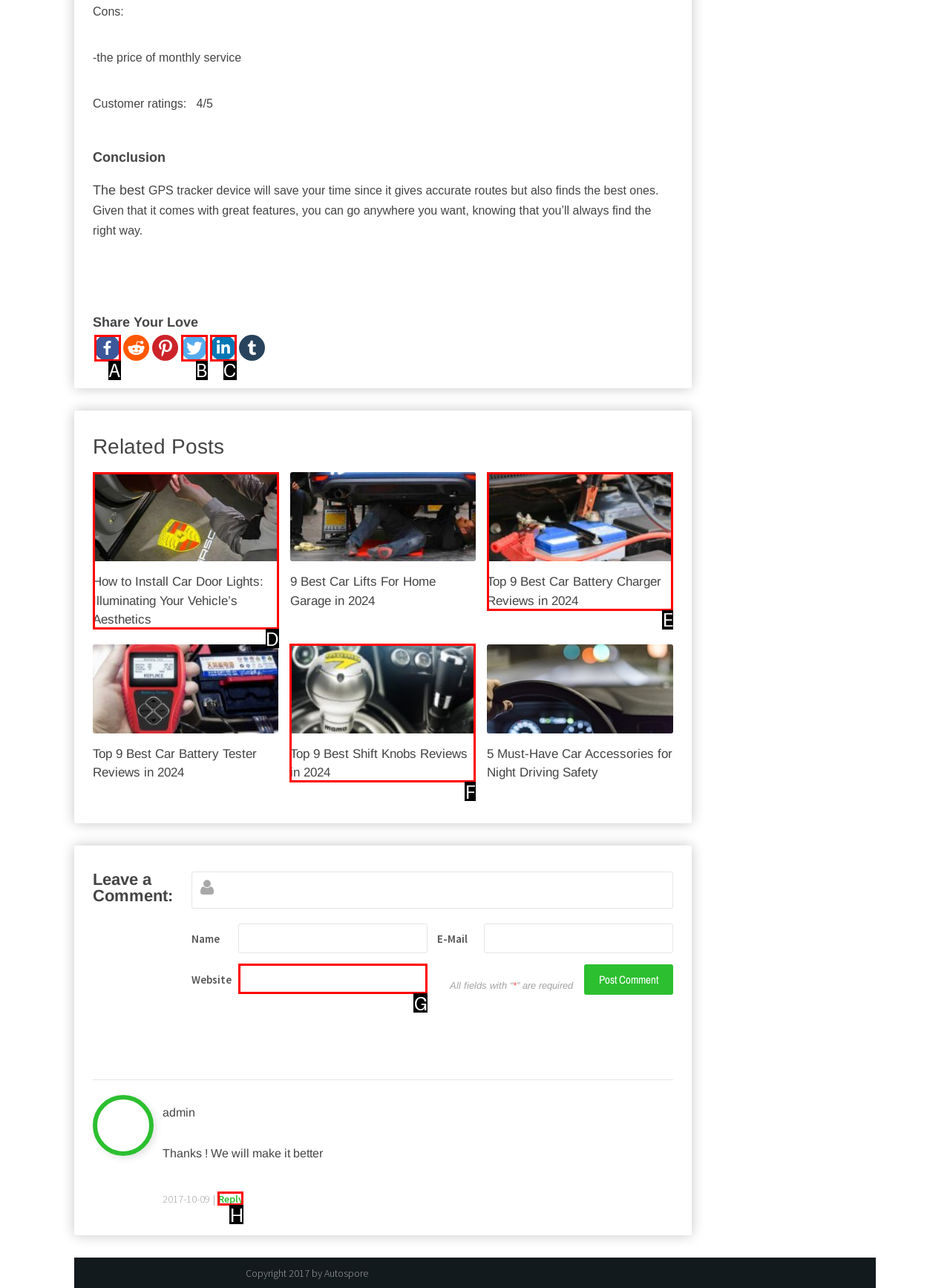Choose the option that best matches the element: alt="Facebook" title="Facebook"
Respond with the letter of the correct option.

A